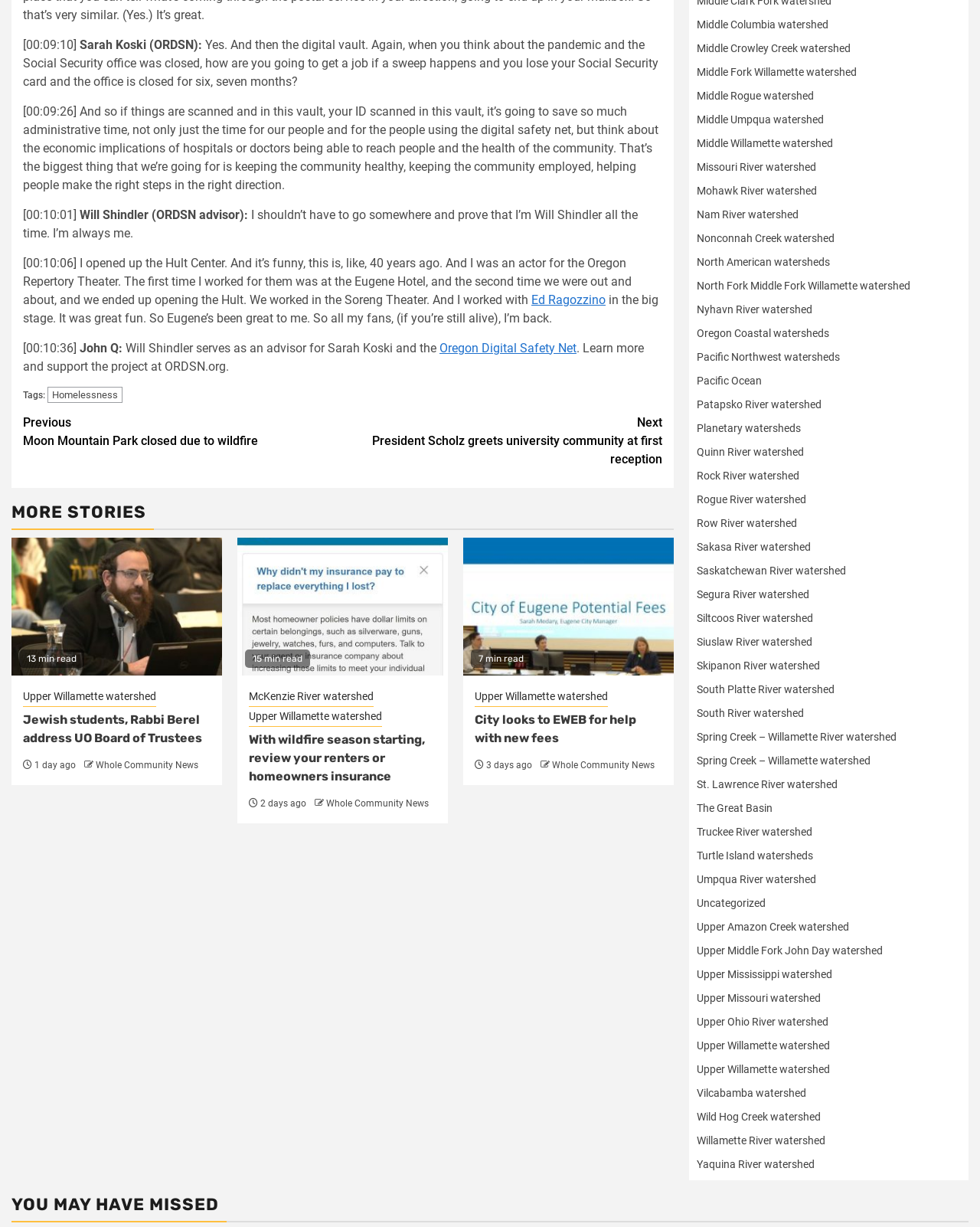Use a single word or phrase to answer the question: 
What is the category of the article 'With wildfire season starting, review your renters or homeowners insurance'?

Whole Community News